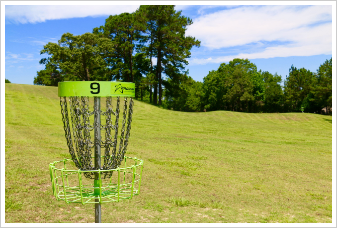What is the color of the disc golf basket?
Using the image as a reference, answer with just one word or a short phrase.

Vibrant green